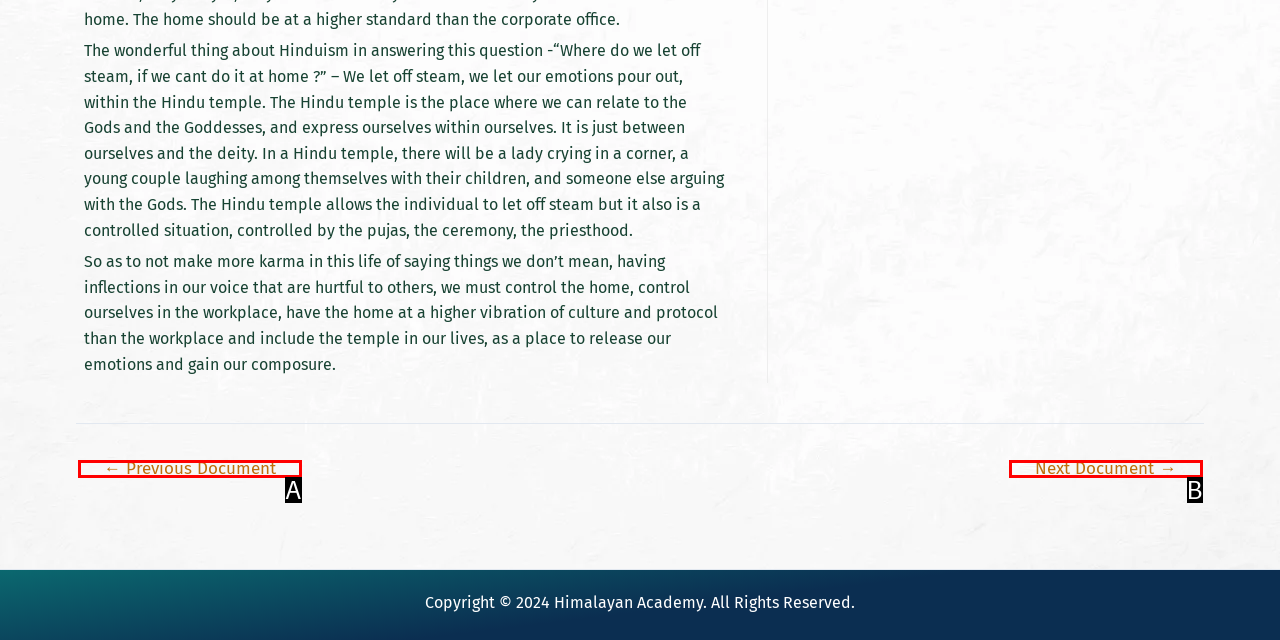From the provided choices, determine which option matches the description: permalink. Respond with the letter of the correct choice directly.

None